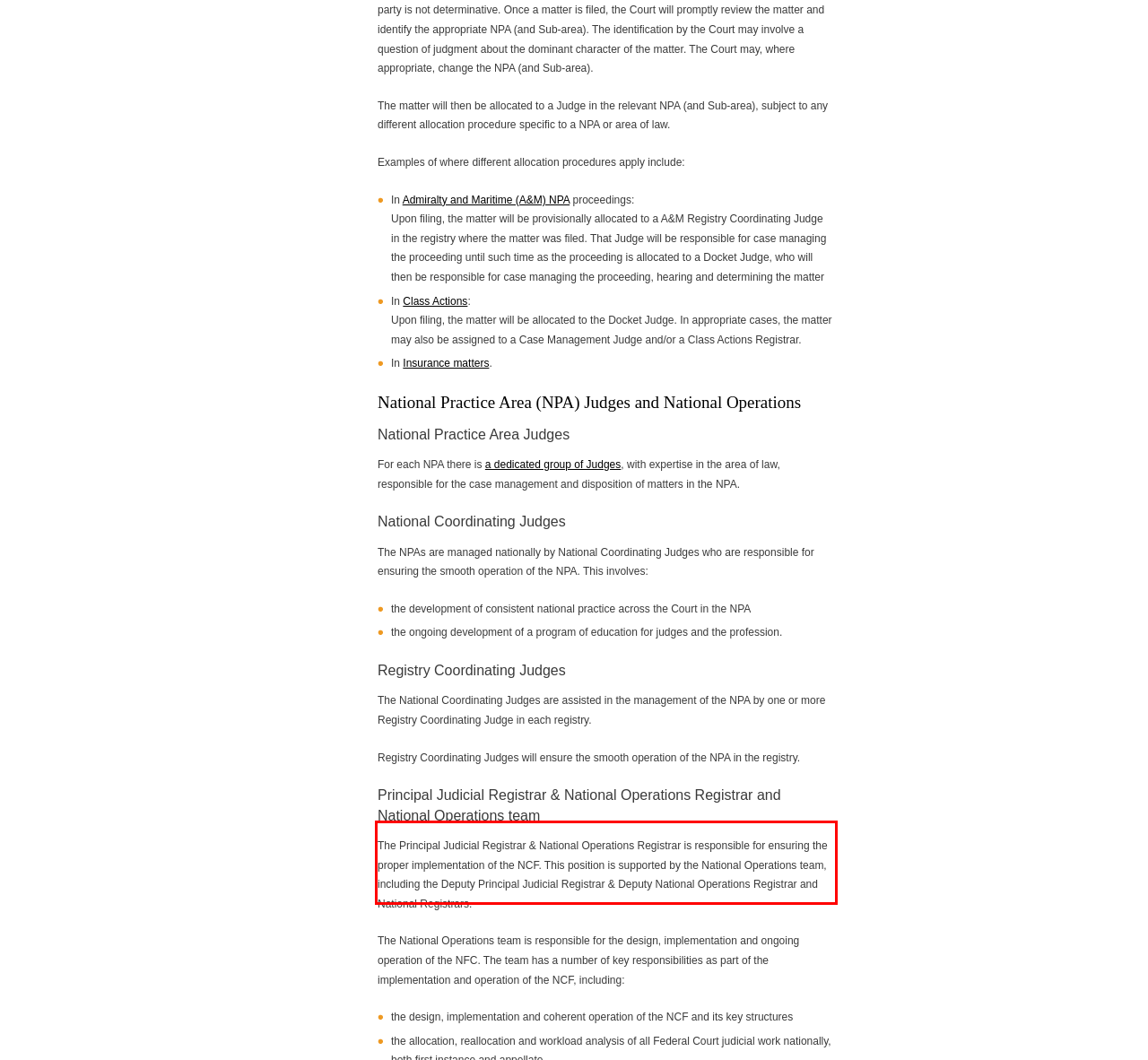With the provided screenshot of a webpage, locate the red bounding box and perform OCR to extract the text content inside it.

The Principal Judicial Registrar & National Operations Registrar is responsible for ensuring the proper implementation of the NCF. This position is supported by the National Operations team, including the Deputy Principal Judicial Registrar & Deputy National Operations Registrar and National Registrars.